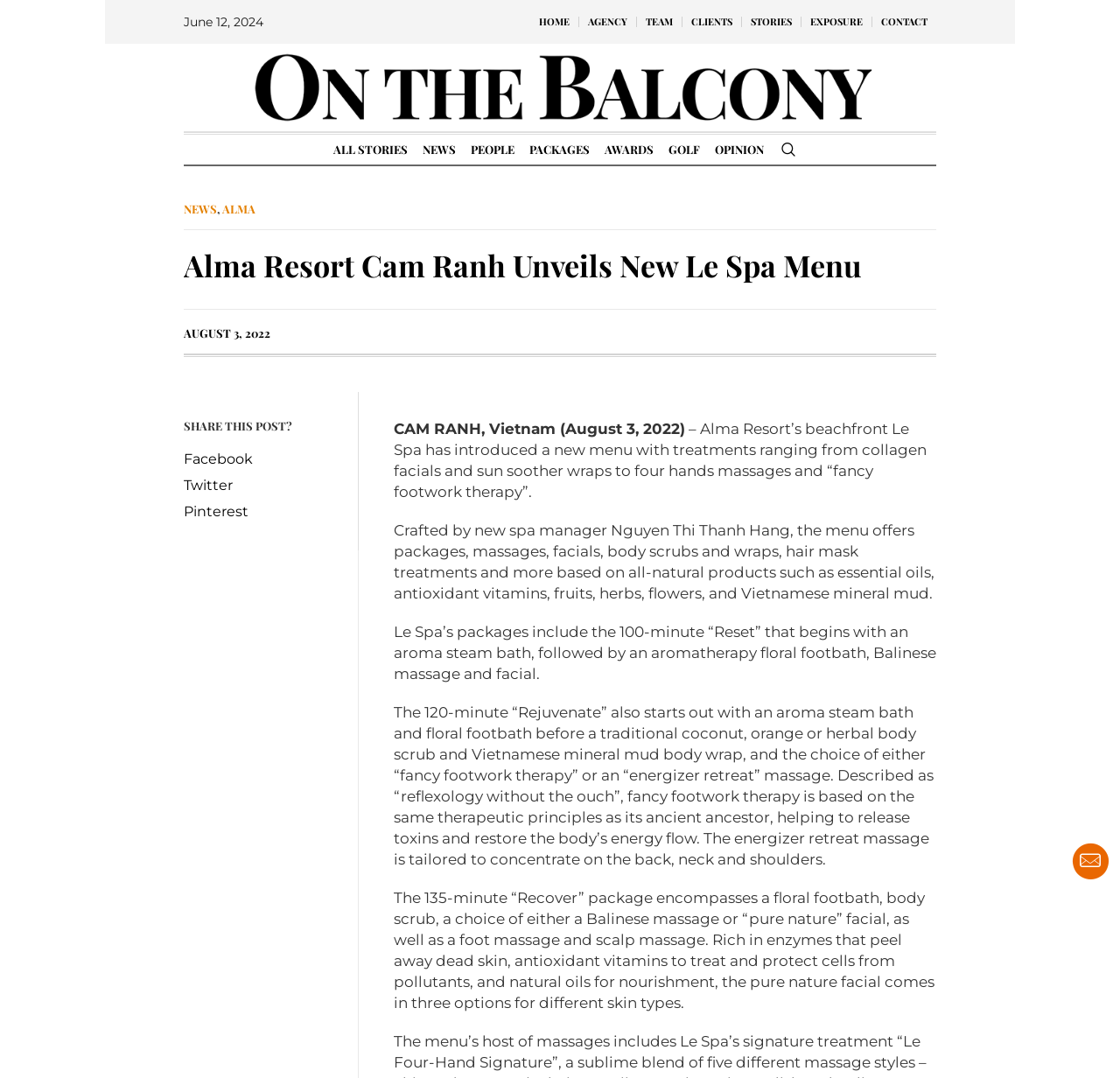What is the date of the news article? Based on the screenshot, please respond with a single word or phrase.

August 3, 2022